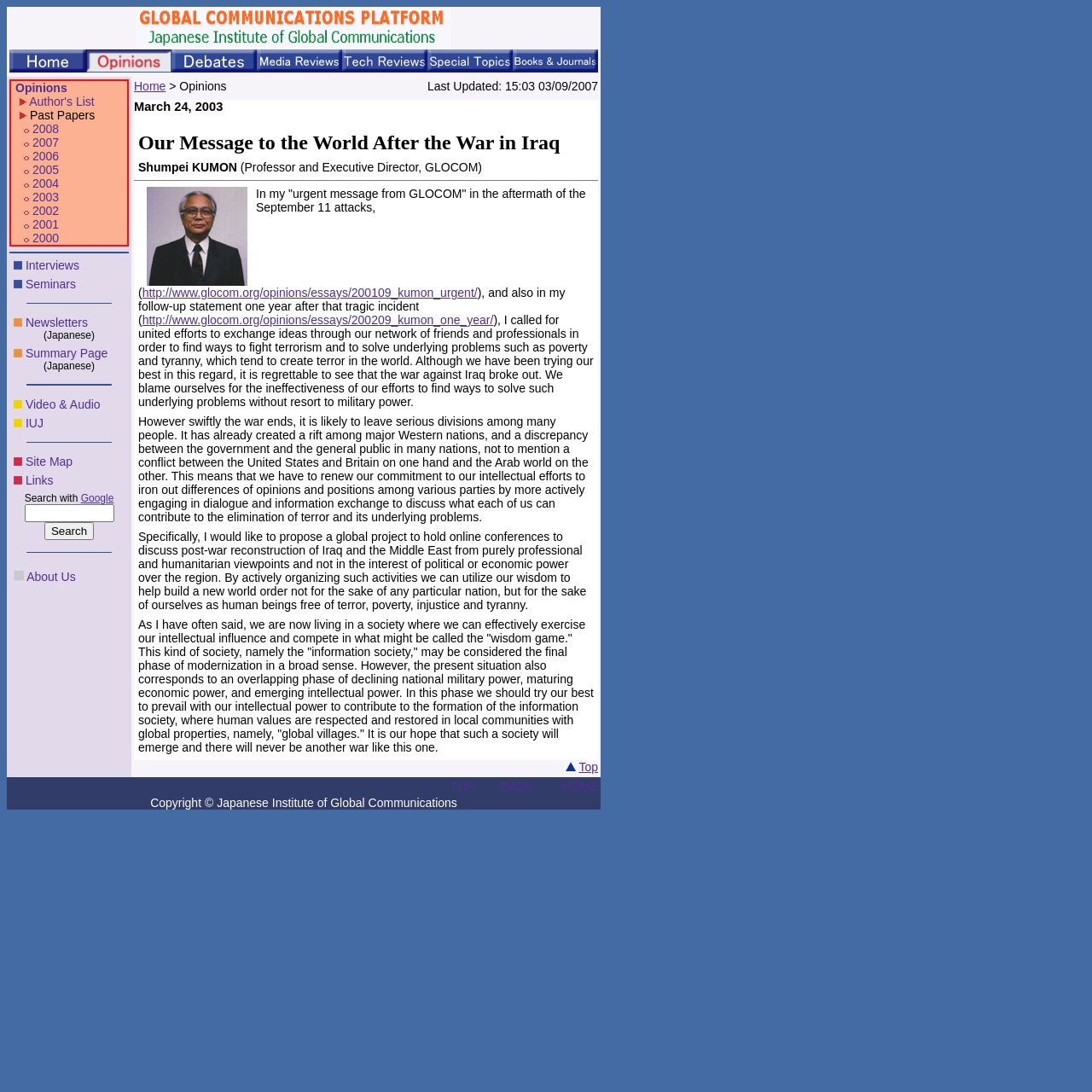Indicate the bounding box coordinates of the element that must be clicked to execute the instruction: "view author's list". The coordinates should be given as four float numbers between 0 and 1, i.e., [left, top, right, bottom].

[0.027, 0.087, 0.087, 0.099]